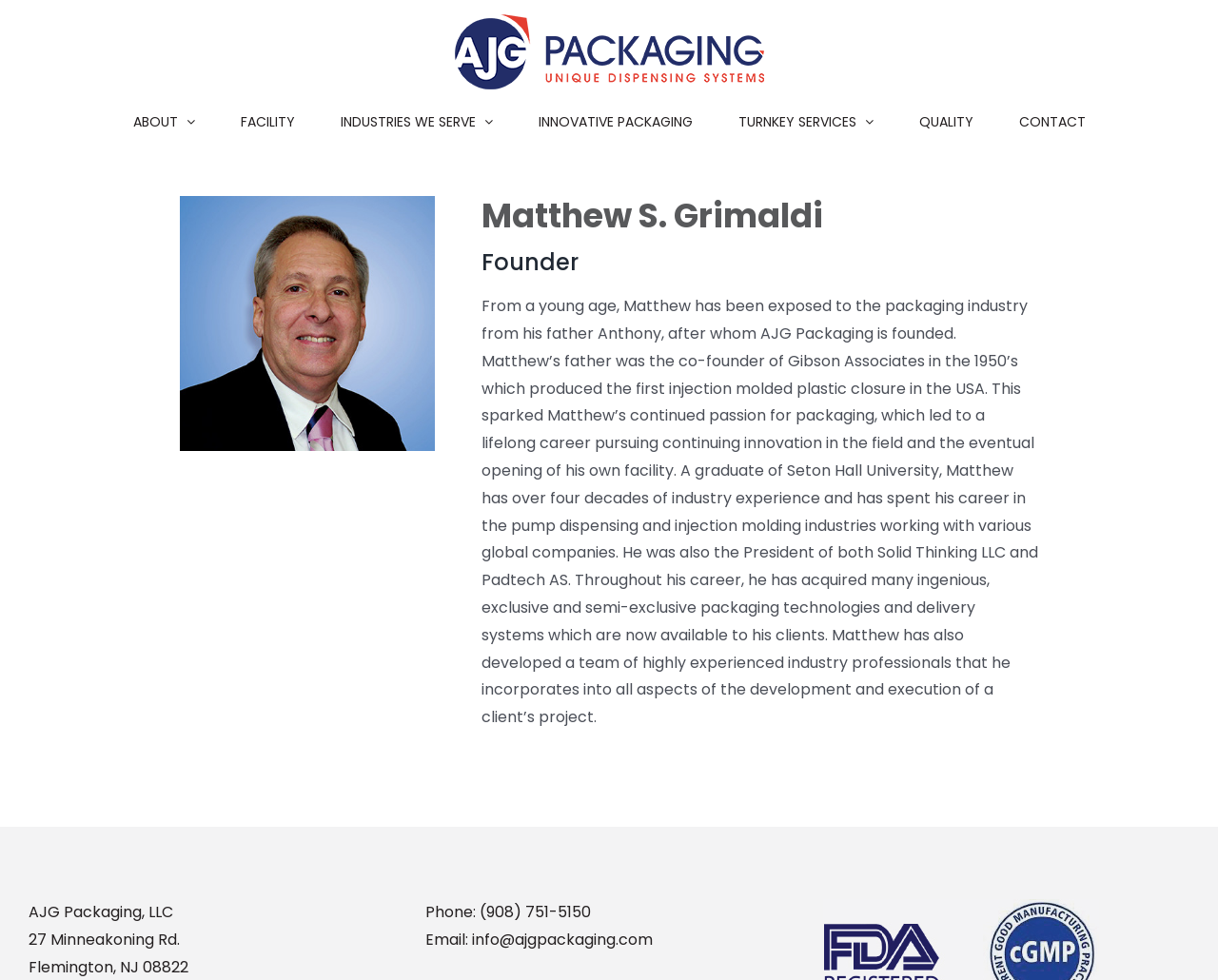Find the bounding box coordinates of the element to click in order to complete the given instruction: "Contact via email."

[0.388, 0.947, 0.536, 0.97]